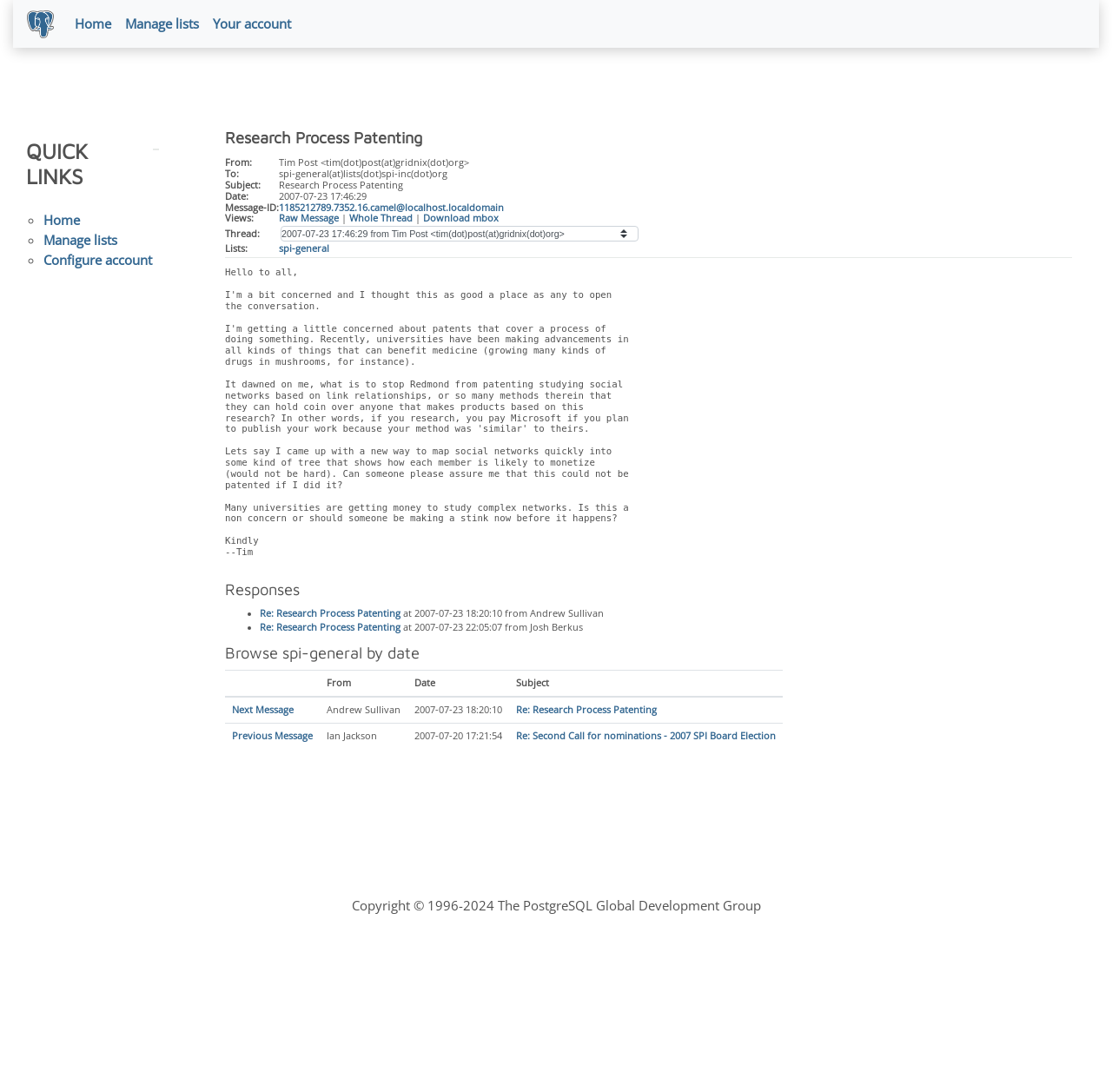Find the bounding box coordinates of the element's region that should be clicked in order to follow the given instruction: "Click the 'Home' link". The coordinates should consist of four float numbers between 0 and 1, i.e., [left, top, right, bottom].

[0.067, 0.014, 0.1, 0.029]